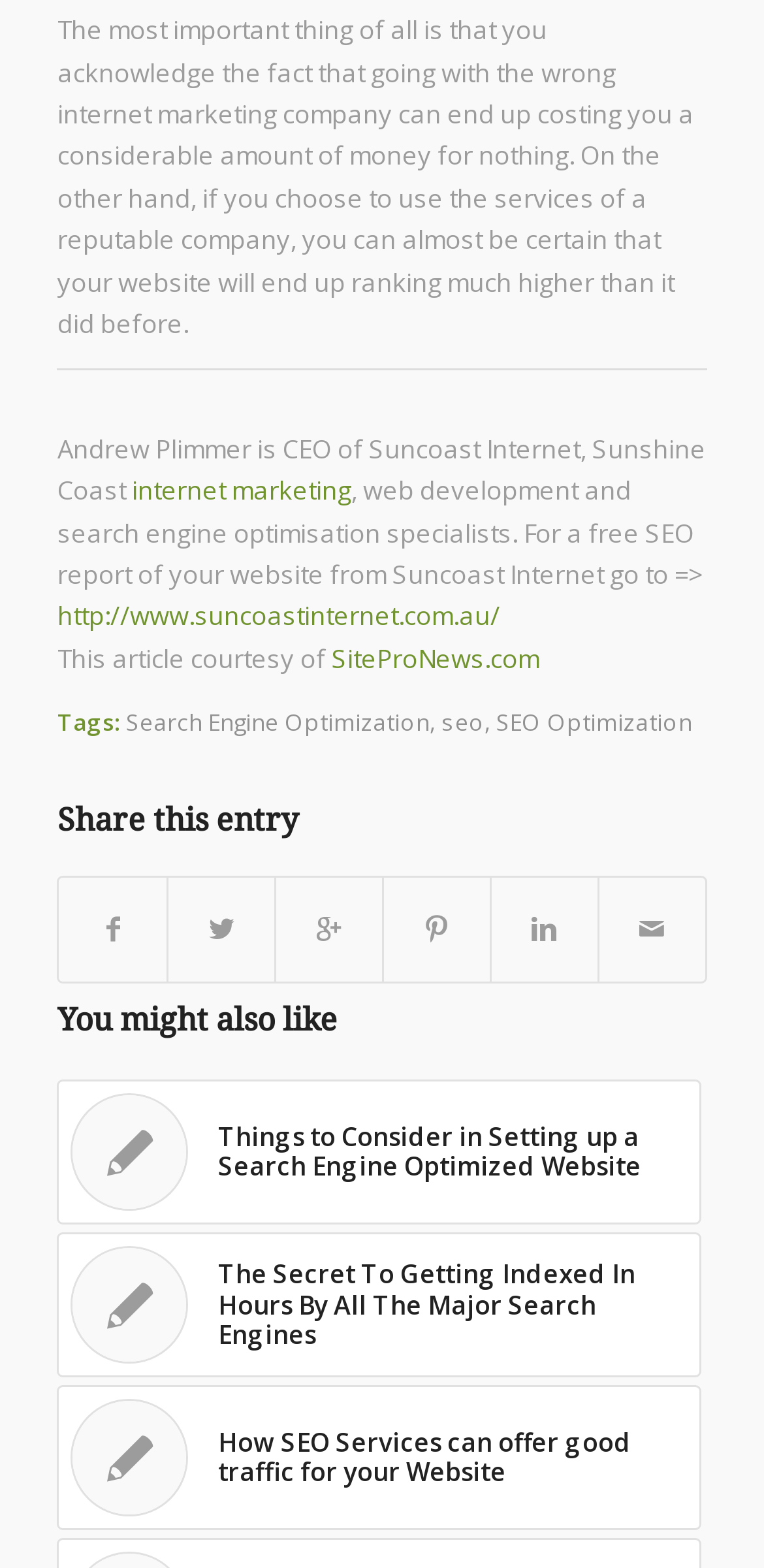Use a single word or phrase to answer the question: 
How many links are provided under 'You might also like'?

3